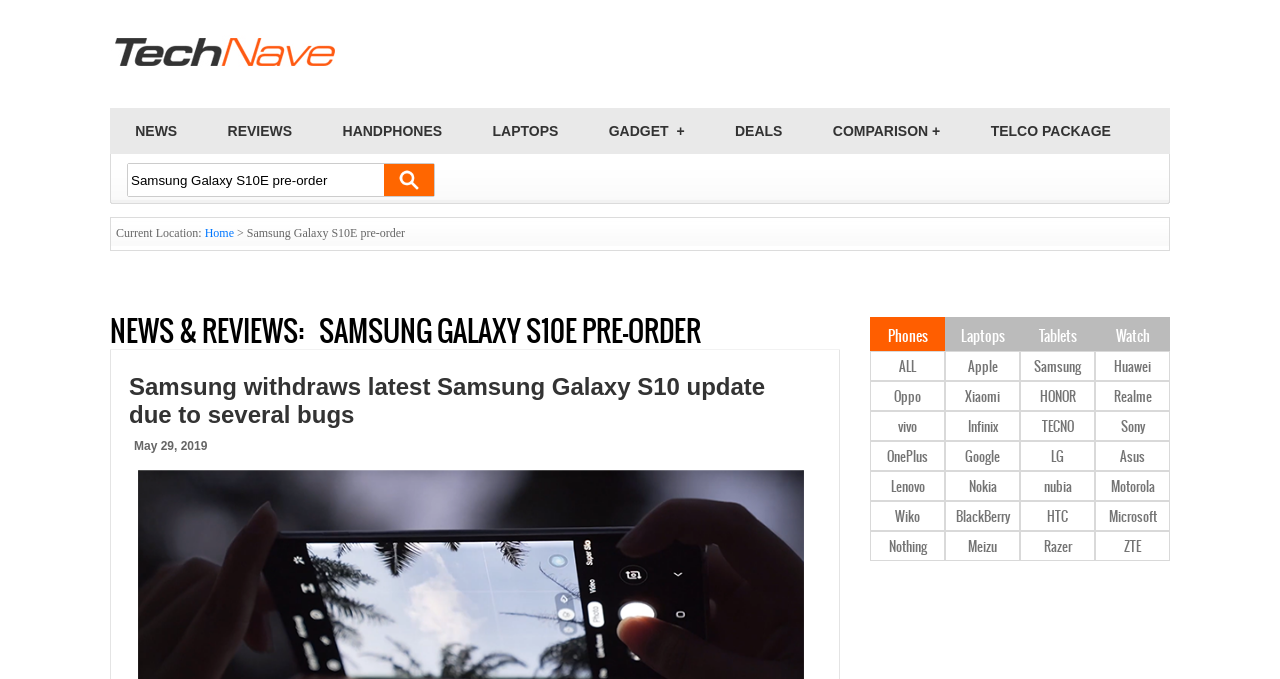What is the current location?
Please provide a single word or phrase as your answer based on the image.

Home